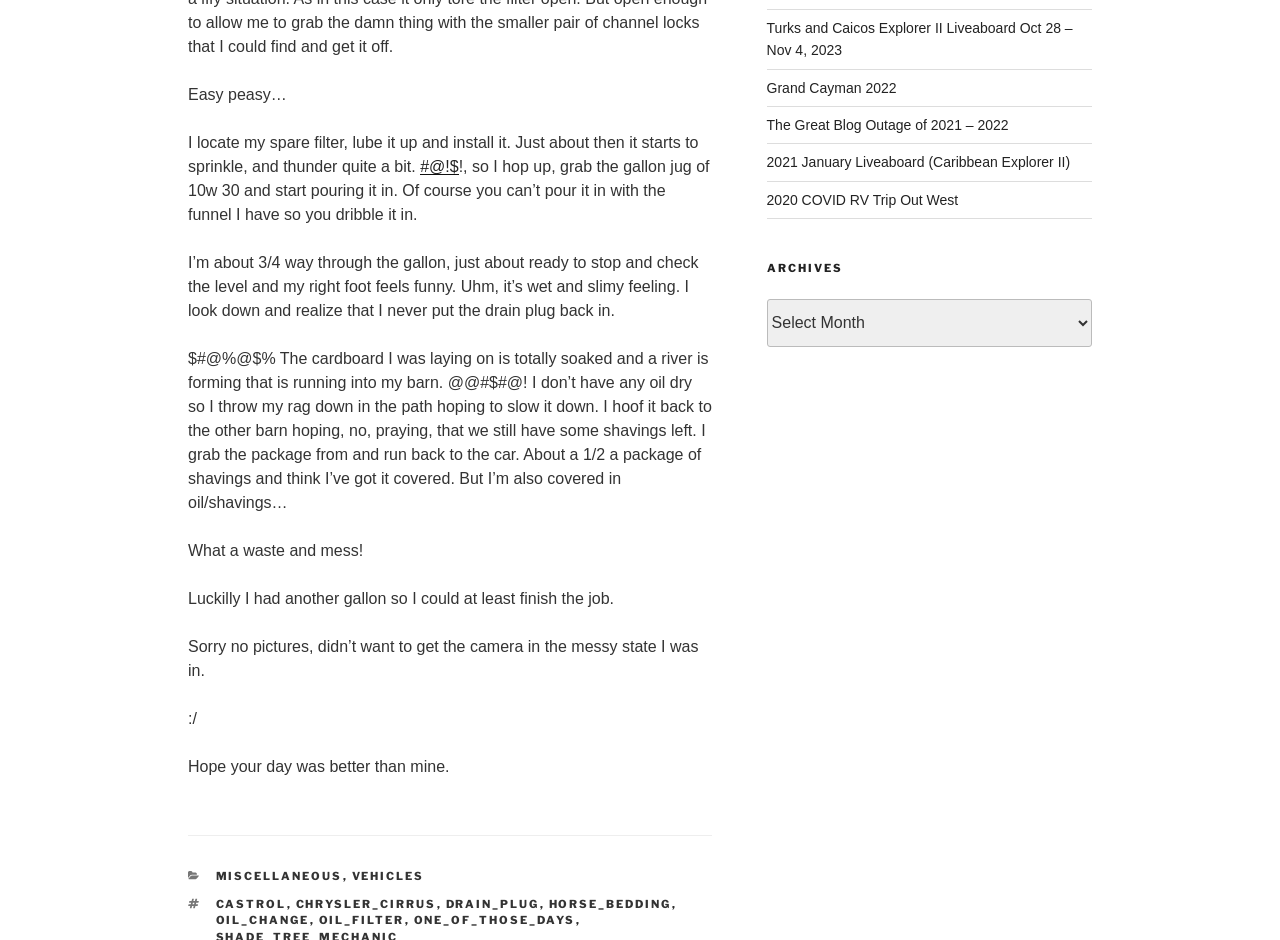Please identify the bounding box coordinates of the area that needs to be clicked to fulfill the following instruction: "Read the 'Turks and Caicos Explorer II Liveaboard Oct 28 – Nov 4, 2023' post."

[0.599, 0.021, 0.838, 0.062]